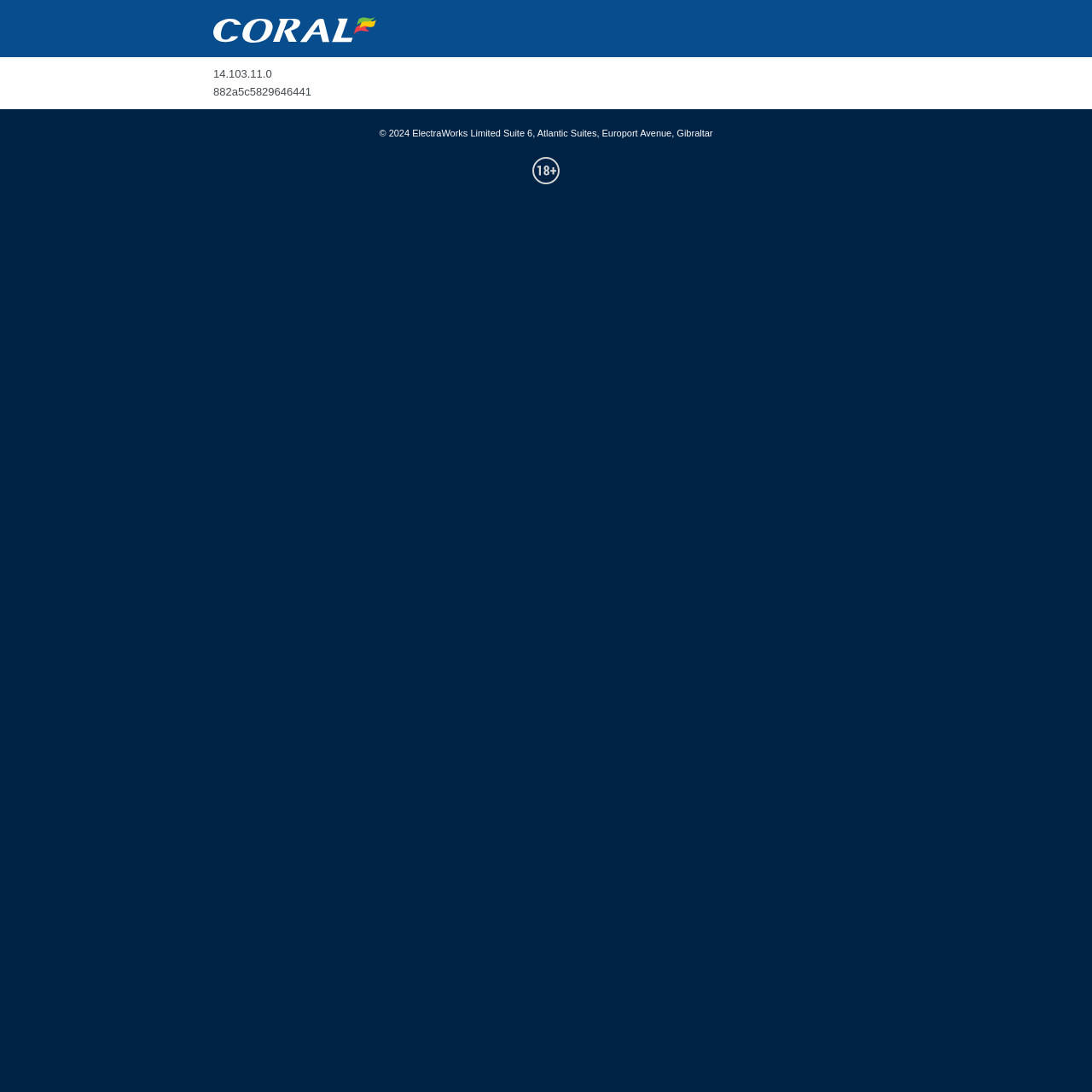What is the address mentioned in the footer?
Using the image, respond with a single word or phrase.

Europort Avenue, Gibraltar